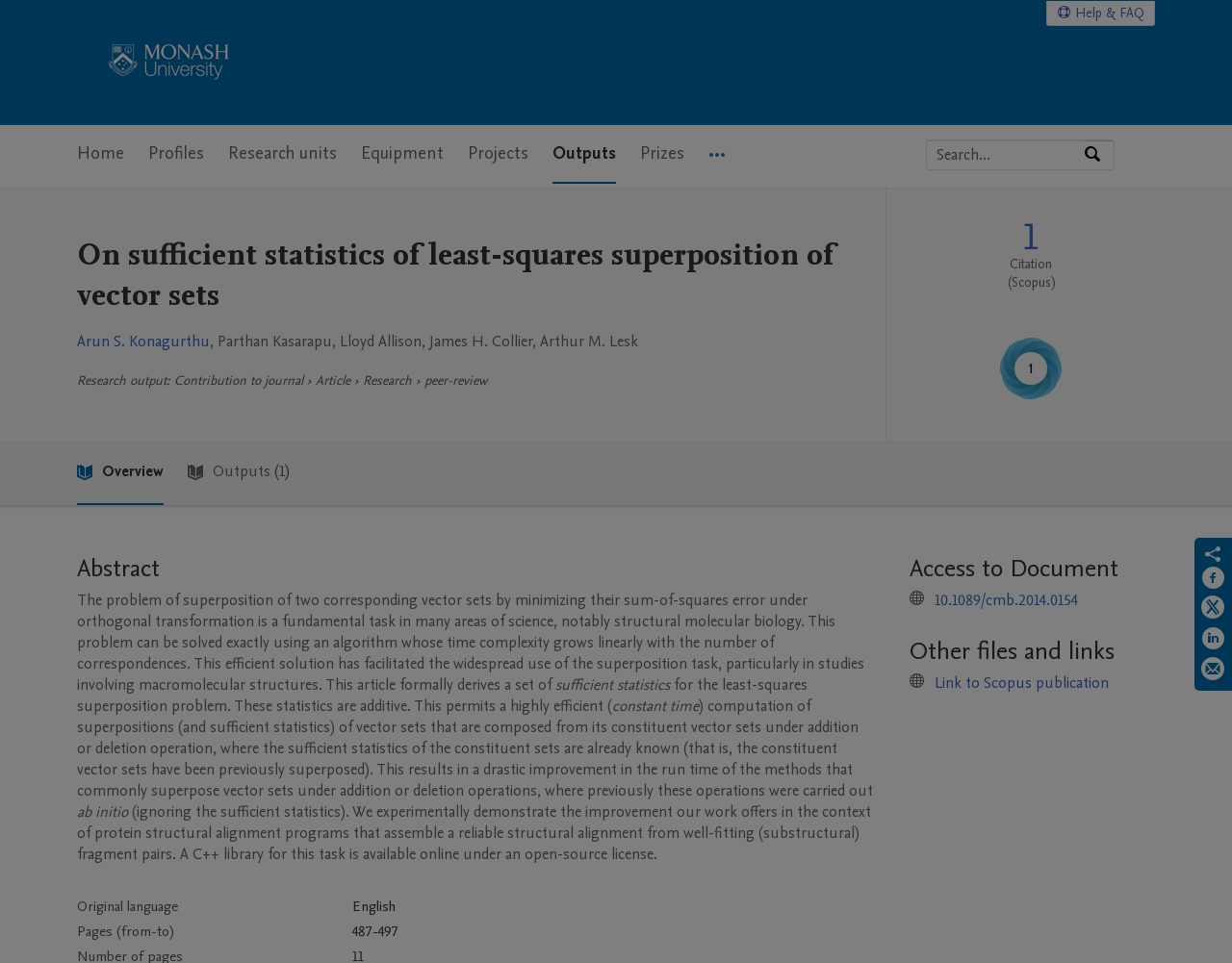Find the bounding box coordinates of the element's region that should be clicked in order to follow the given instruction: "Access the document". The coordinates should consist of four float numbers between 0 and 1, i.e., [left, top, right, bottom].

[0.759, 0.612, 0.875, 0.634]